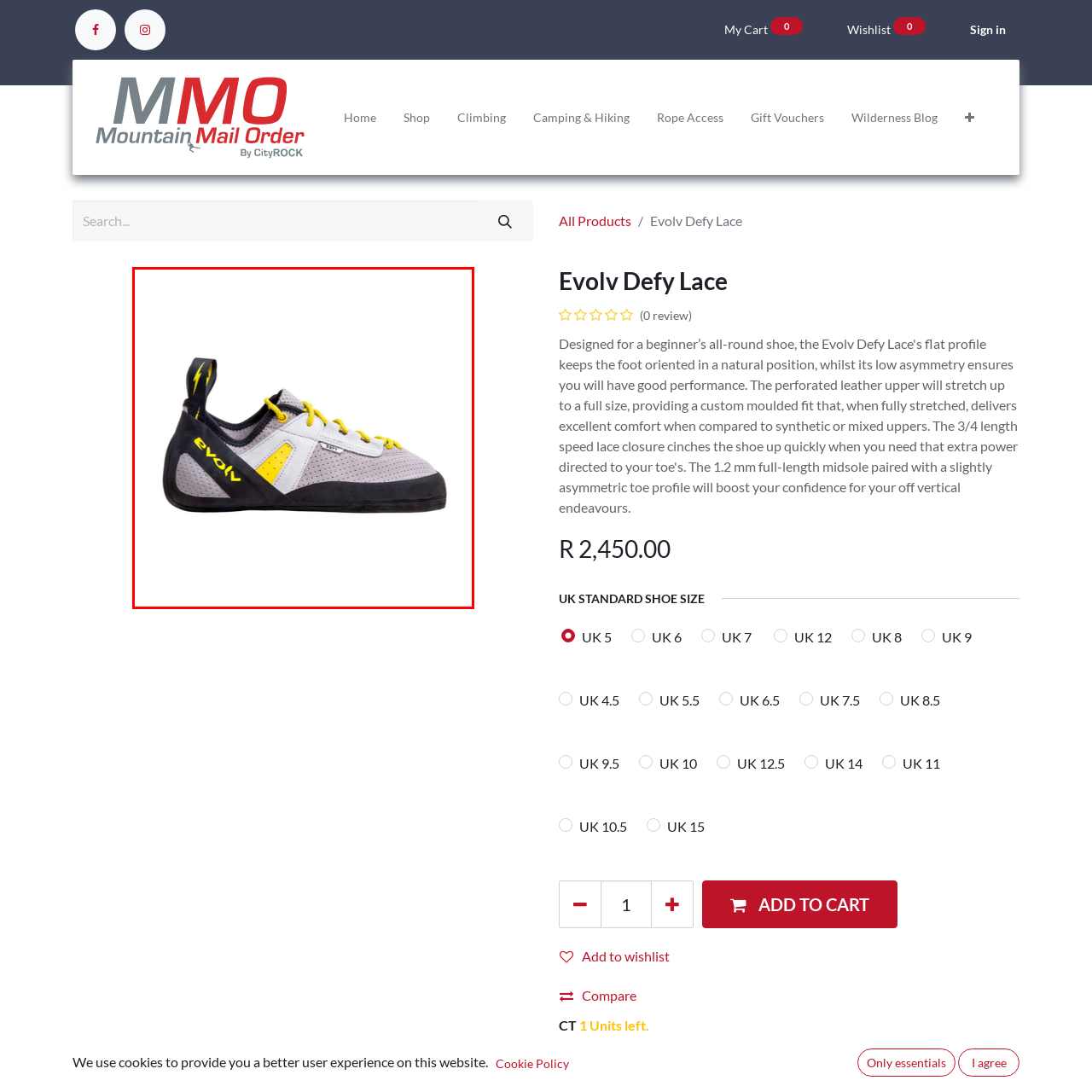Focus on the content within the red bounding box and answer this question using a single word or phrase: What is the purpose of the yellow panel?

Grip and stability